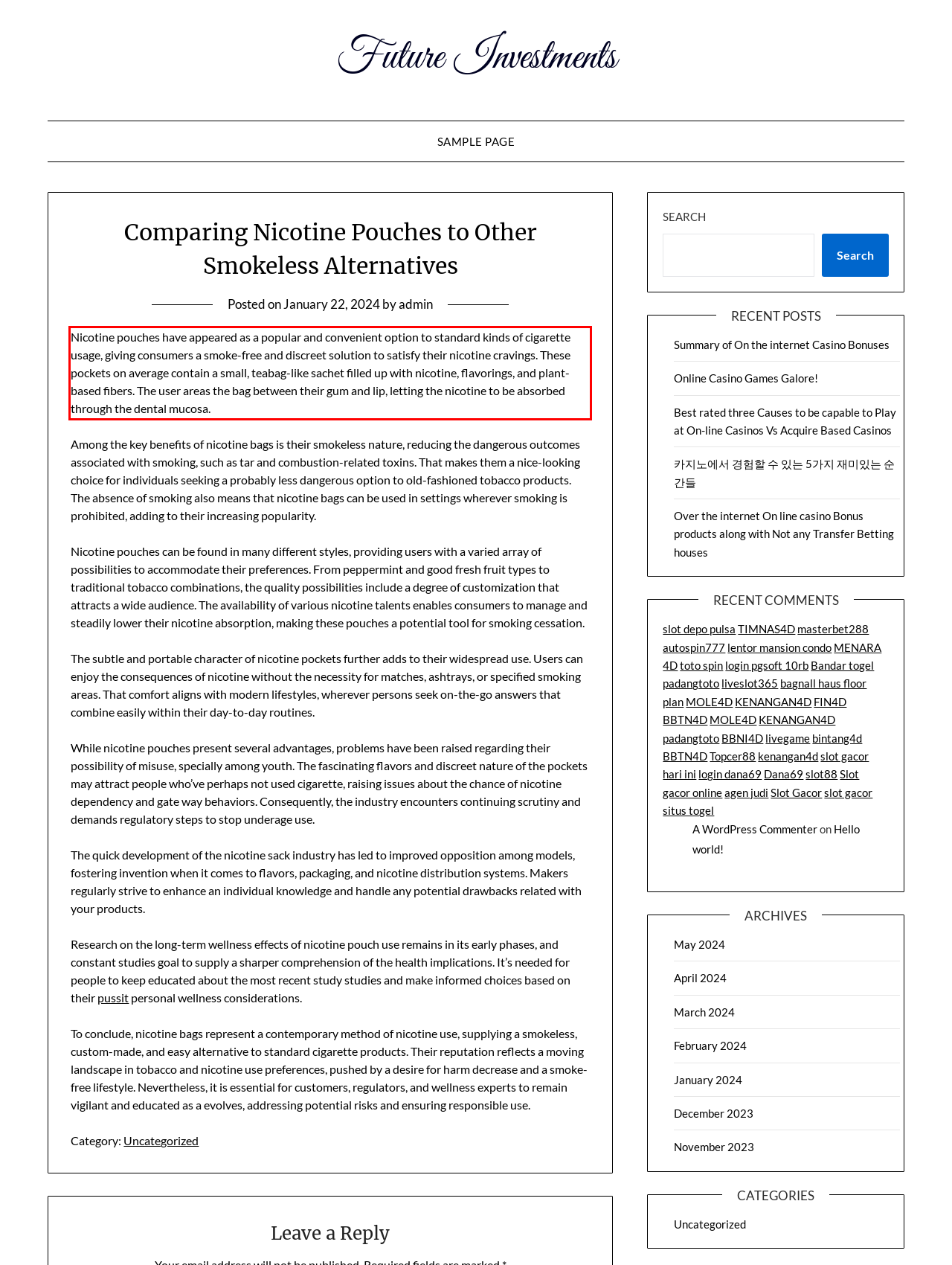Analyze the screenshot of the webpage and extract the text from the UI element that is inside the red bounding box.

Nicotine pouches have appeared as a popular and convenient option to standard kinds of cigarette usage, giving consumers a smoke-free and discreet solution to satisfy their nicotine cravings. These pockets on average contain a small, teabag-like sachet filled up with nicotine, flavorings, and plant-based fibers. The user areas the bag between their gum and lip, letting the nicotine to be absorbed through the dental mucosa.